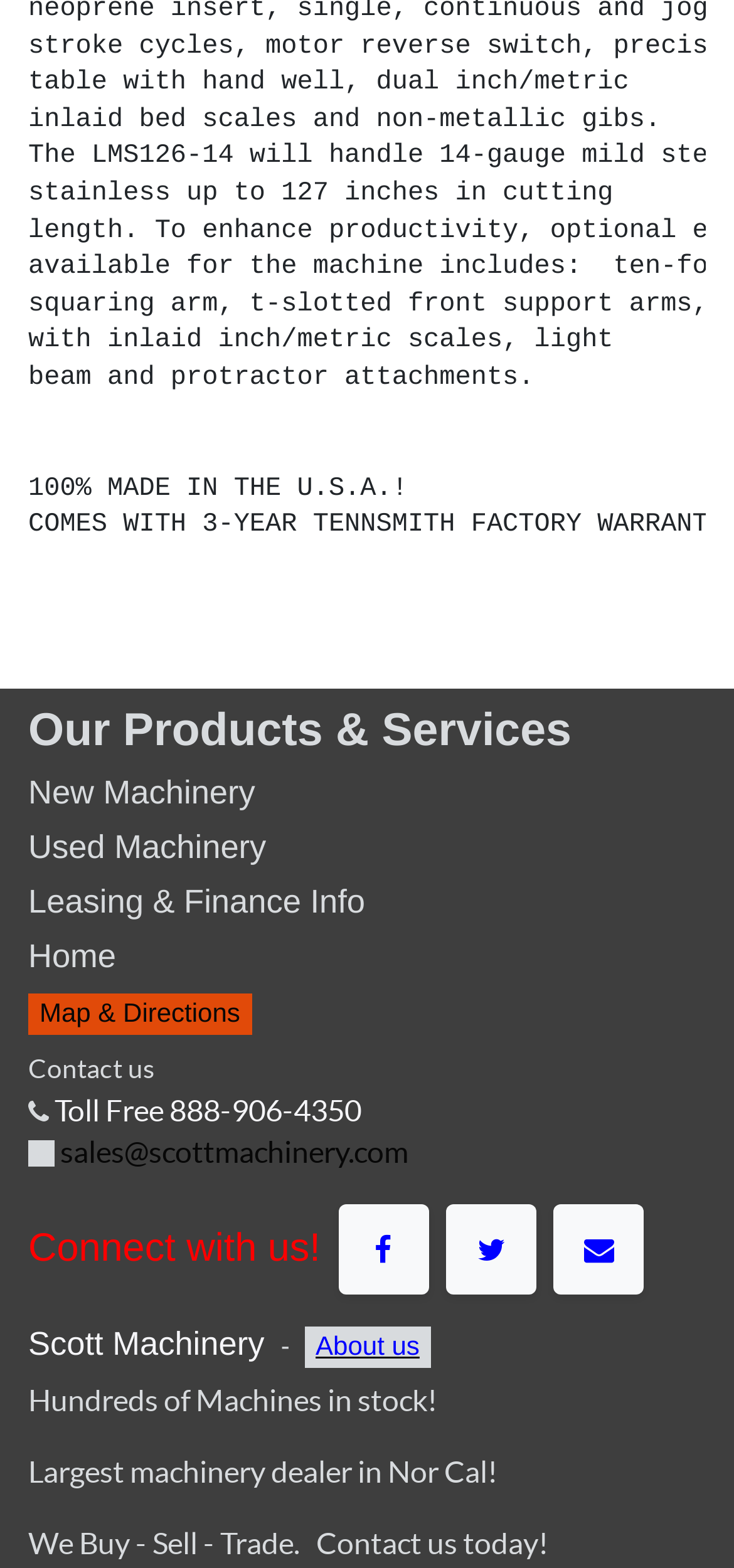Locate the bounding box of the UI element described by: "parent_node: Connect with us!" in the given webpage screenshot.

[0.461, 0.767, 0.584, 0.825]